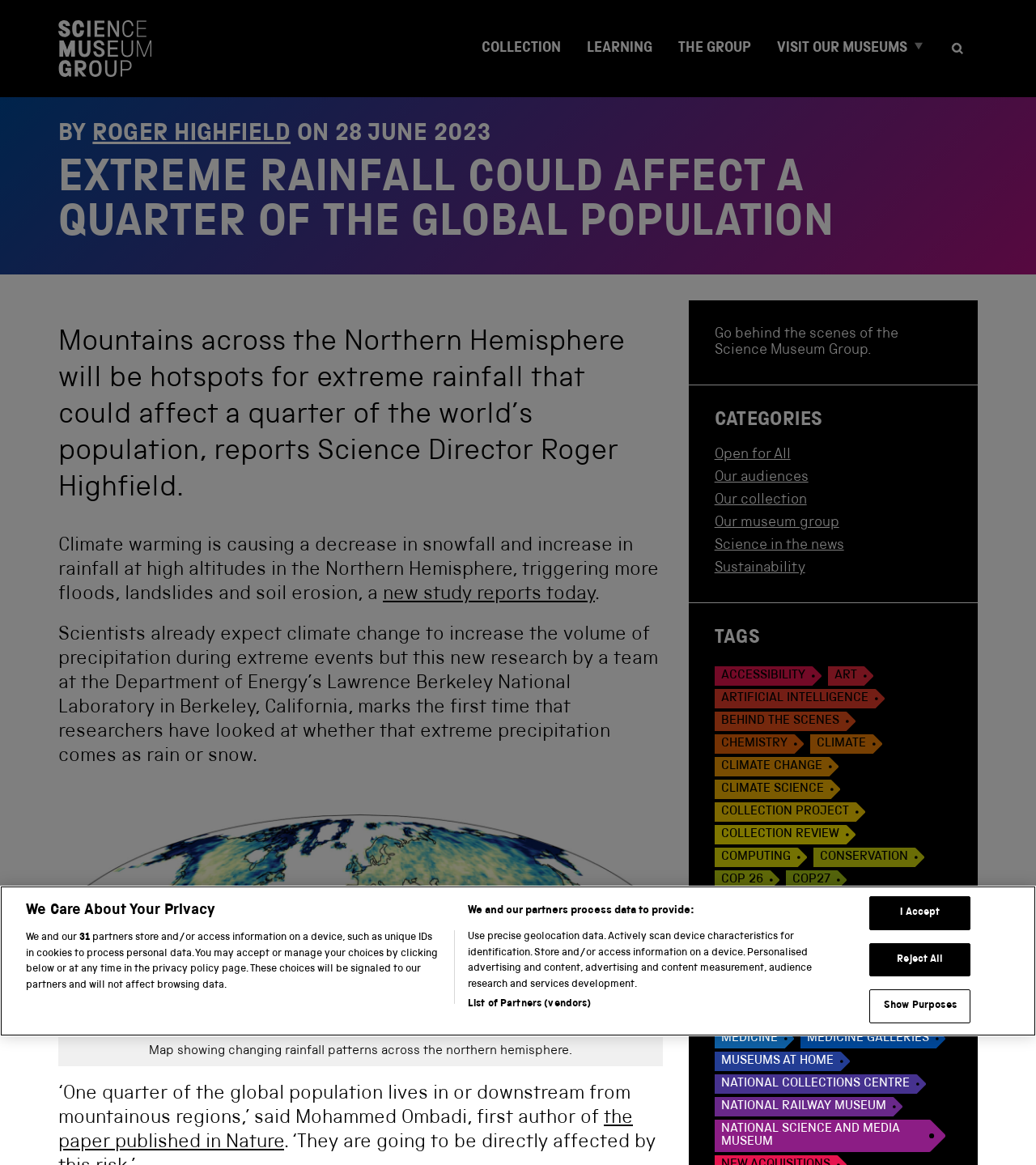Locate the heading on the webpage and return its text.

EXTREME RAINFALL COULD AFFECT A QUARTER OF THE GLOBAL POPULATION